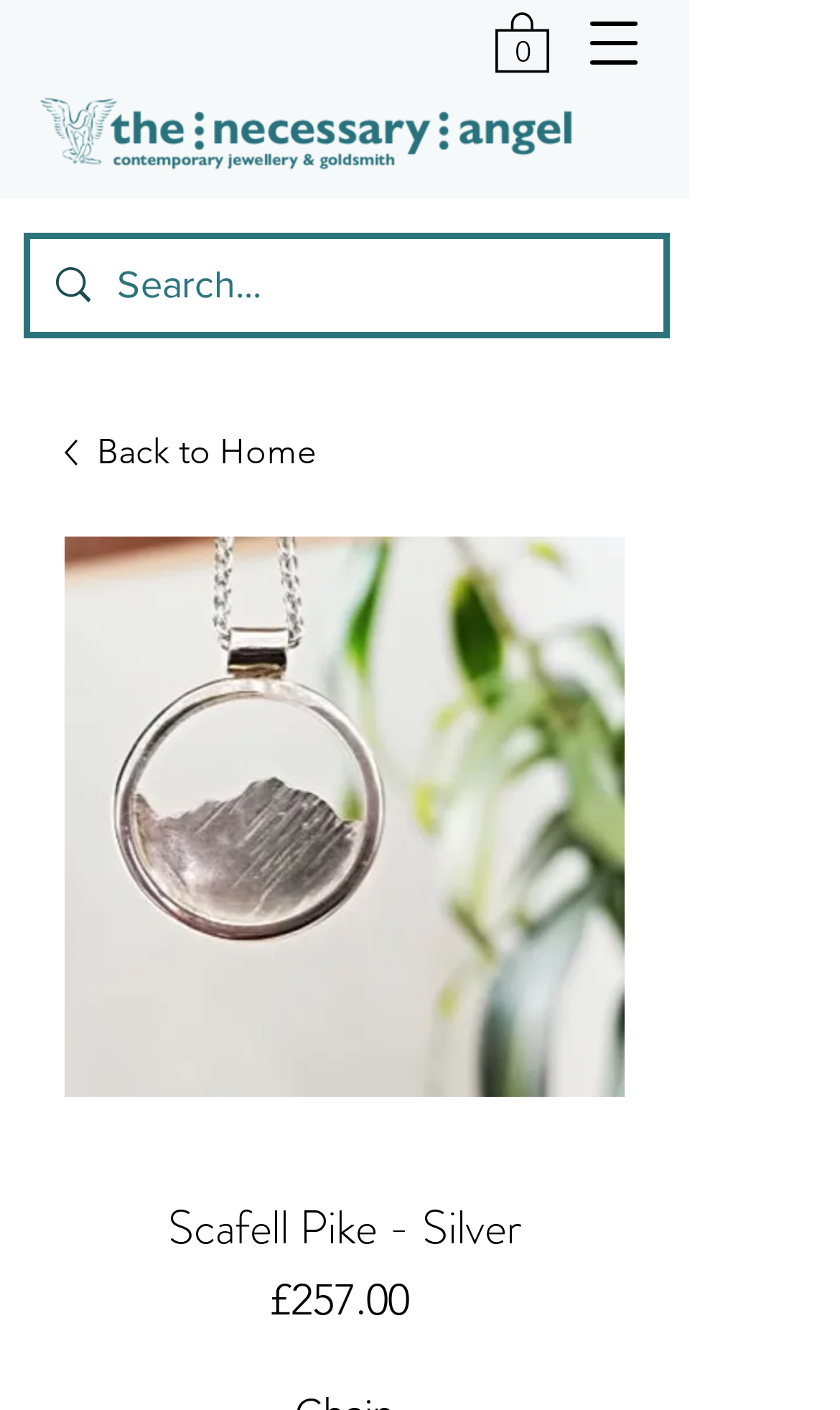Using floating point numbers between 0 and 1, provide the bounding box coordinates in the format (top-left x, top-left y, bottom-right x, bottom-right y). Locate the UI element described here: 0

[0.59, 0.006, 0.654, 0.052]